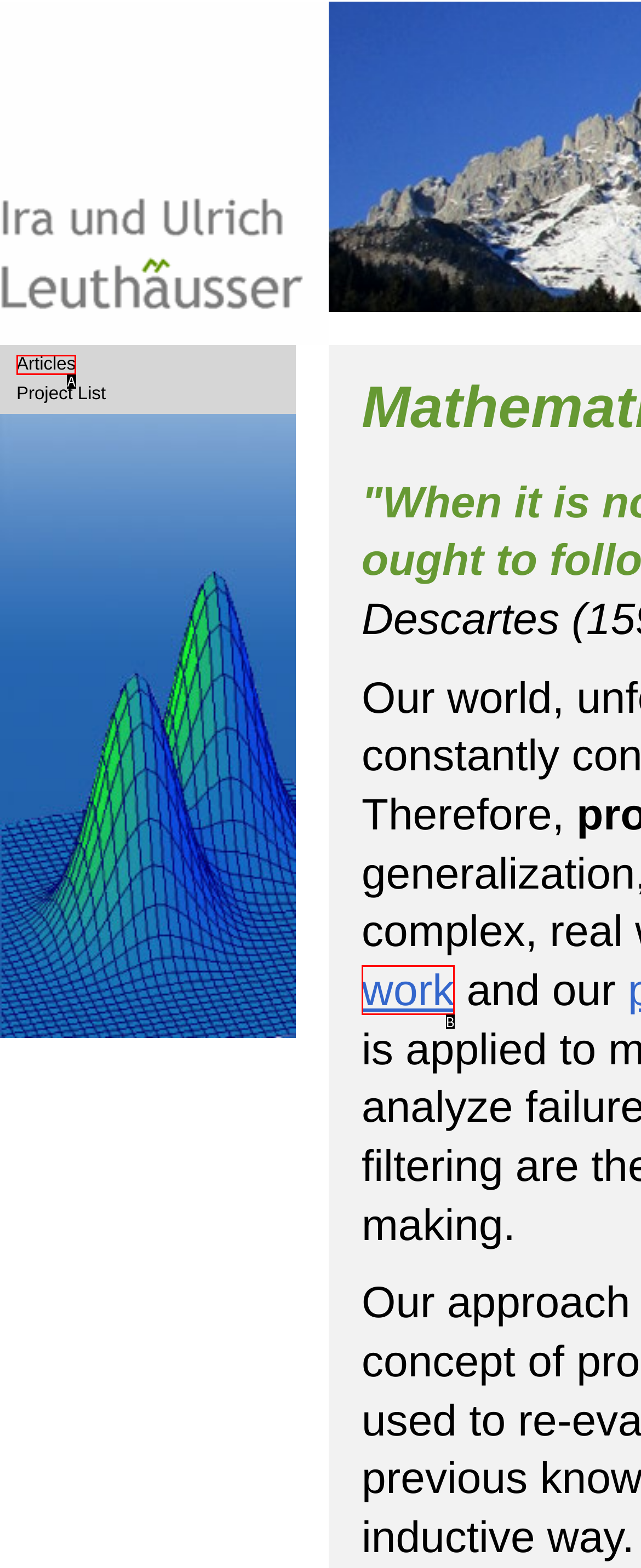Pick the option that best fits the description: Articles. Reply with the letter of the matching option directly.

A